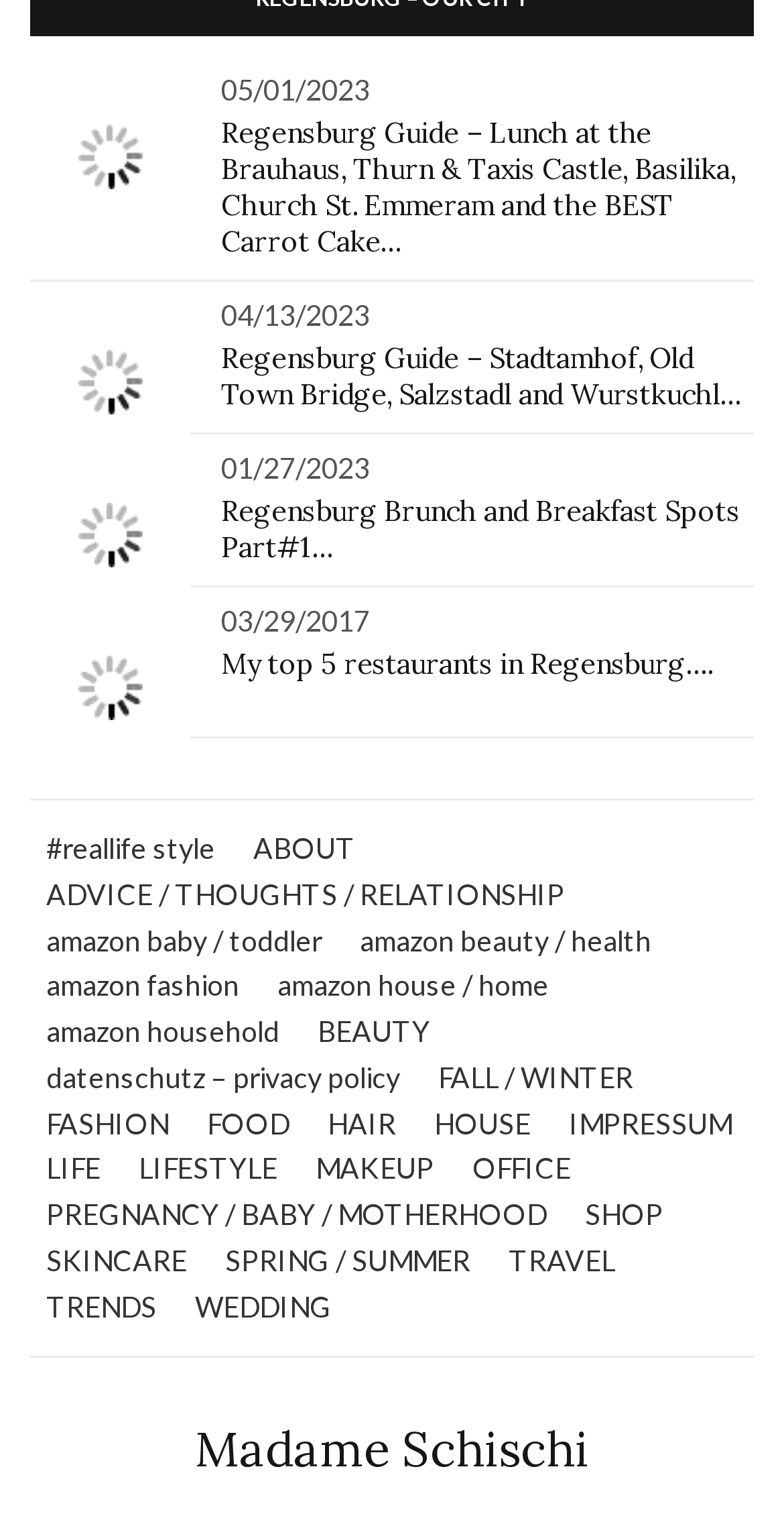Please determine the bounding box coordinates of the clickable area required to carry out the following instruction: "Click on the 'Regensburg Guide – Lunch at the Brauhaus, Thurn & Taxis Castle, Basilika, Church St. Emmeram and the BEST Carrot Cake…' link". The coordinates must be four float numbers between 0 and 1, represented as [left, top, right, bottom].

[0.282, 0.076, 0.938, 0.171]